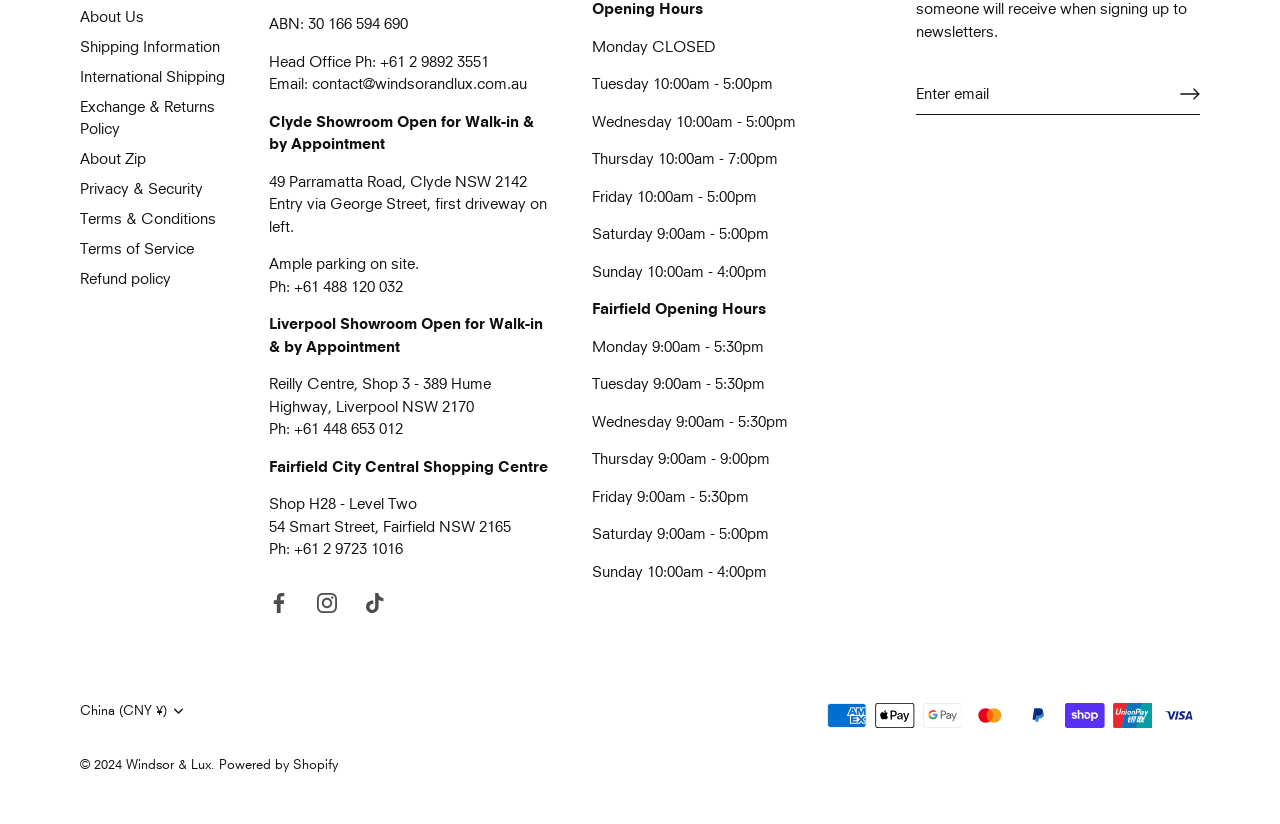Answer the question with a single word or phrase: 
Is the previous slide button enabled?

No